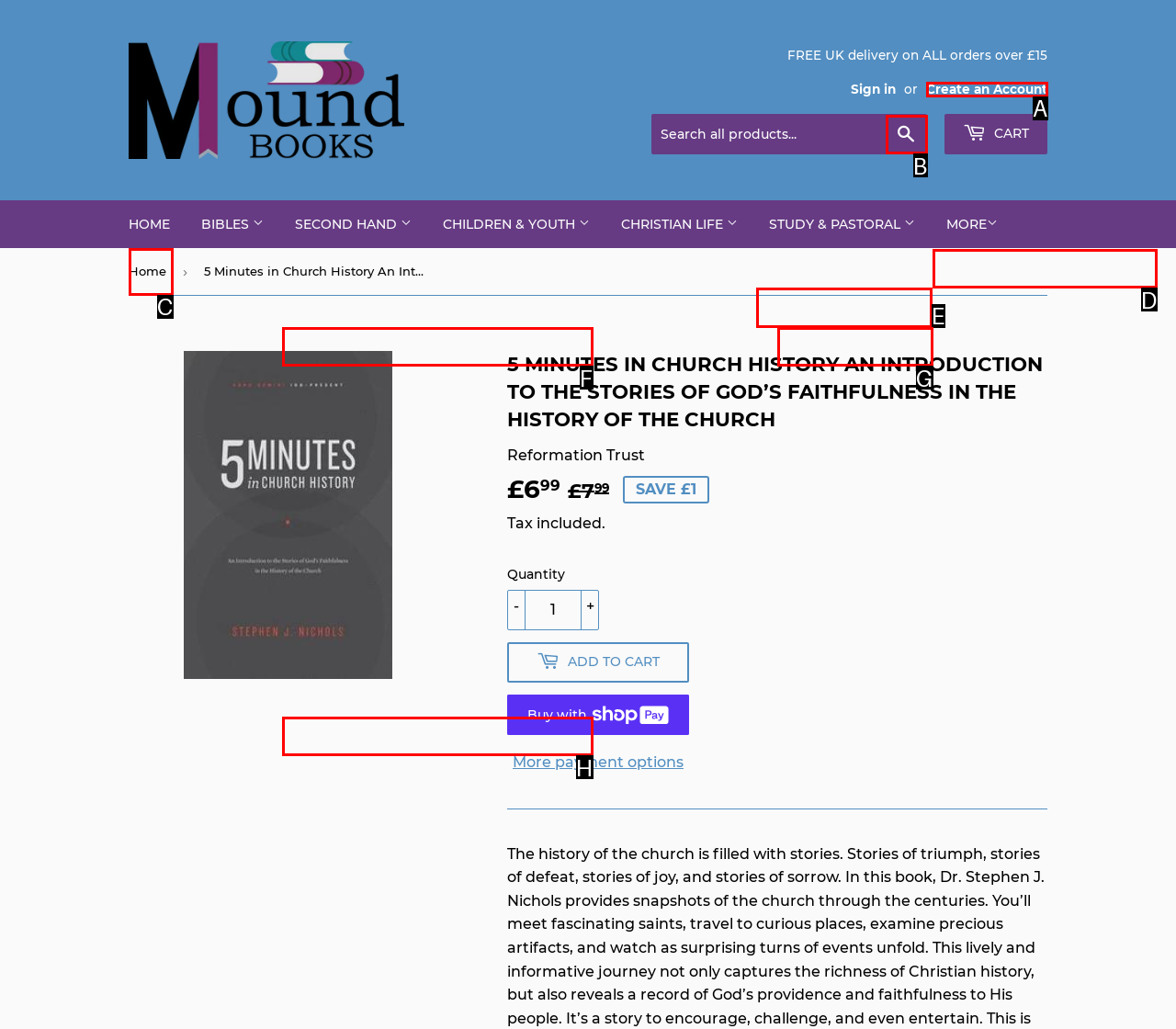Select the letter that aligns with the description: ETS Bachelor of Theology. Answer with the letter of the selected option directly.

D